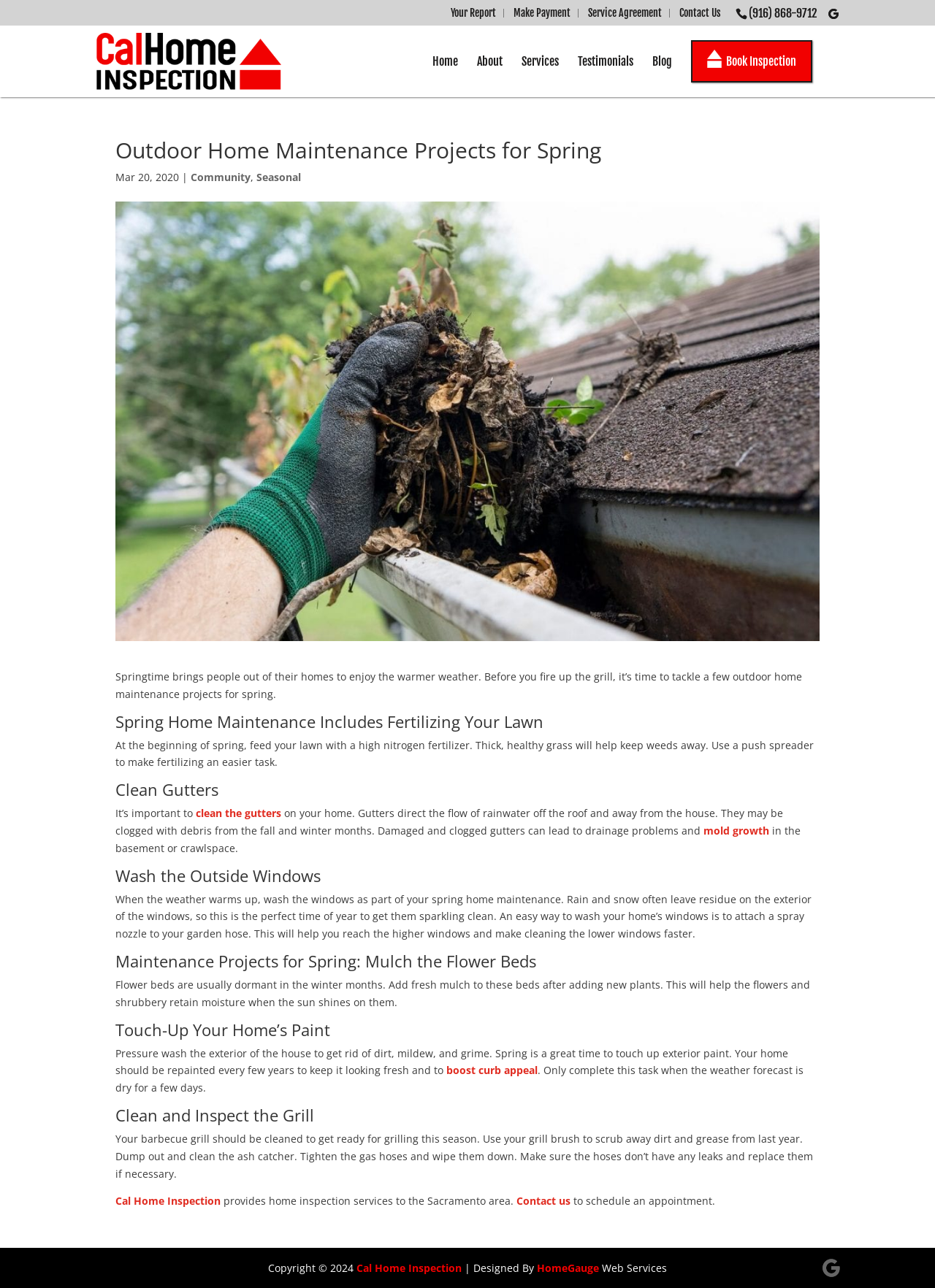Determine the coordinates of the bounding box that should be clicked to complete the instruction: "View your report". The coordinates should be represented by four float numbers between 0 and 1: [left, top, right, bottom].

[0.482, 0.007, 0.53, 0.014]